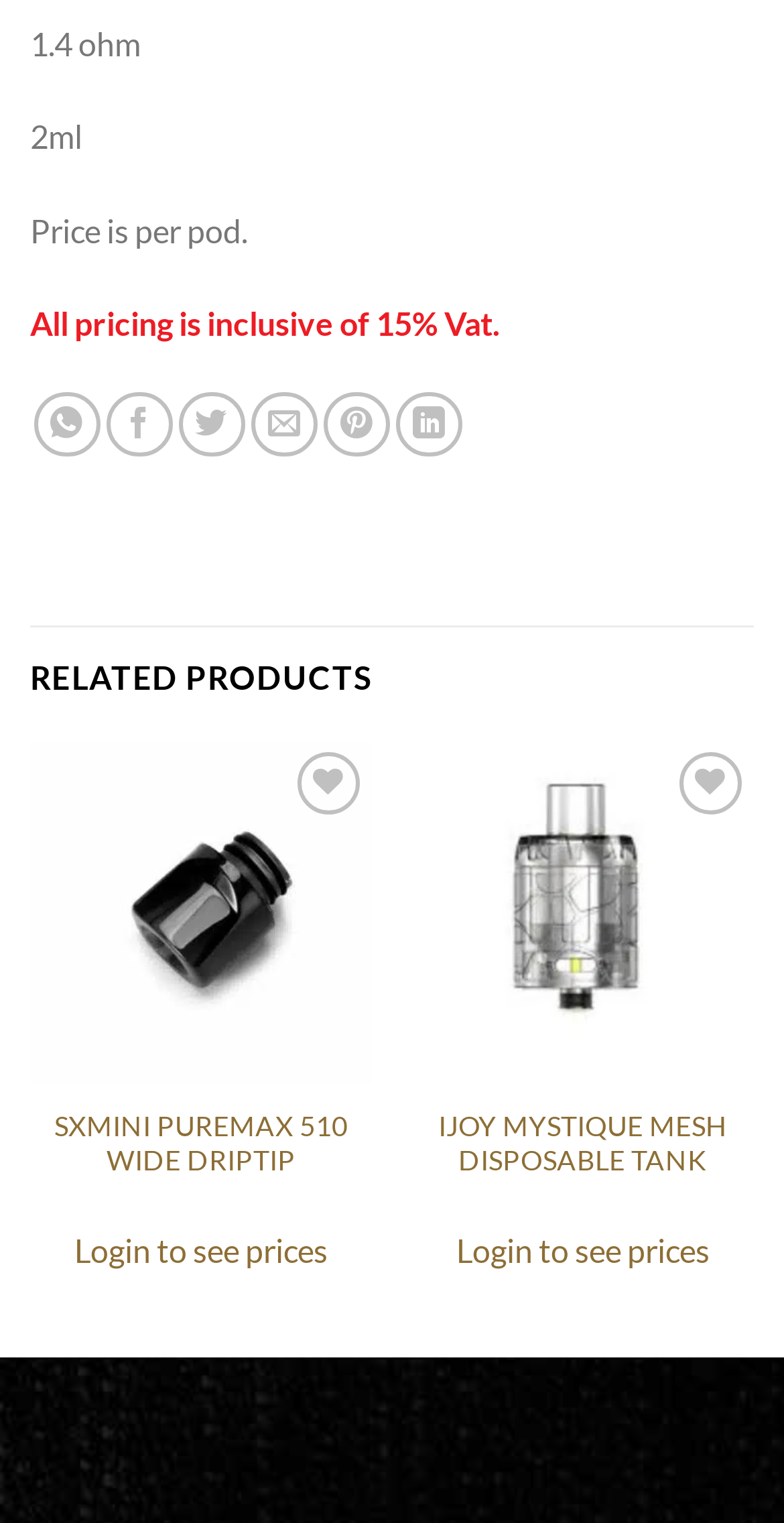Determine the bounding box coordinates of the clickable region to follow the instruction: "Share on LinkedIn".

[0.506, 0.257, 0.59, 0.3]